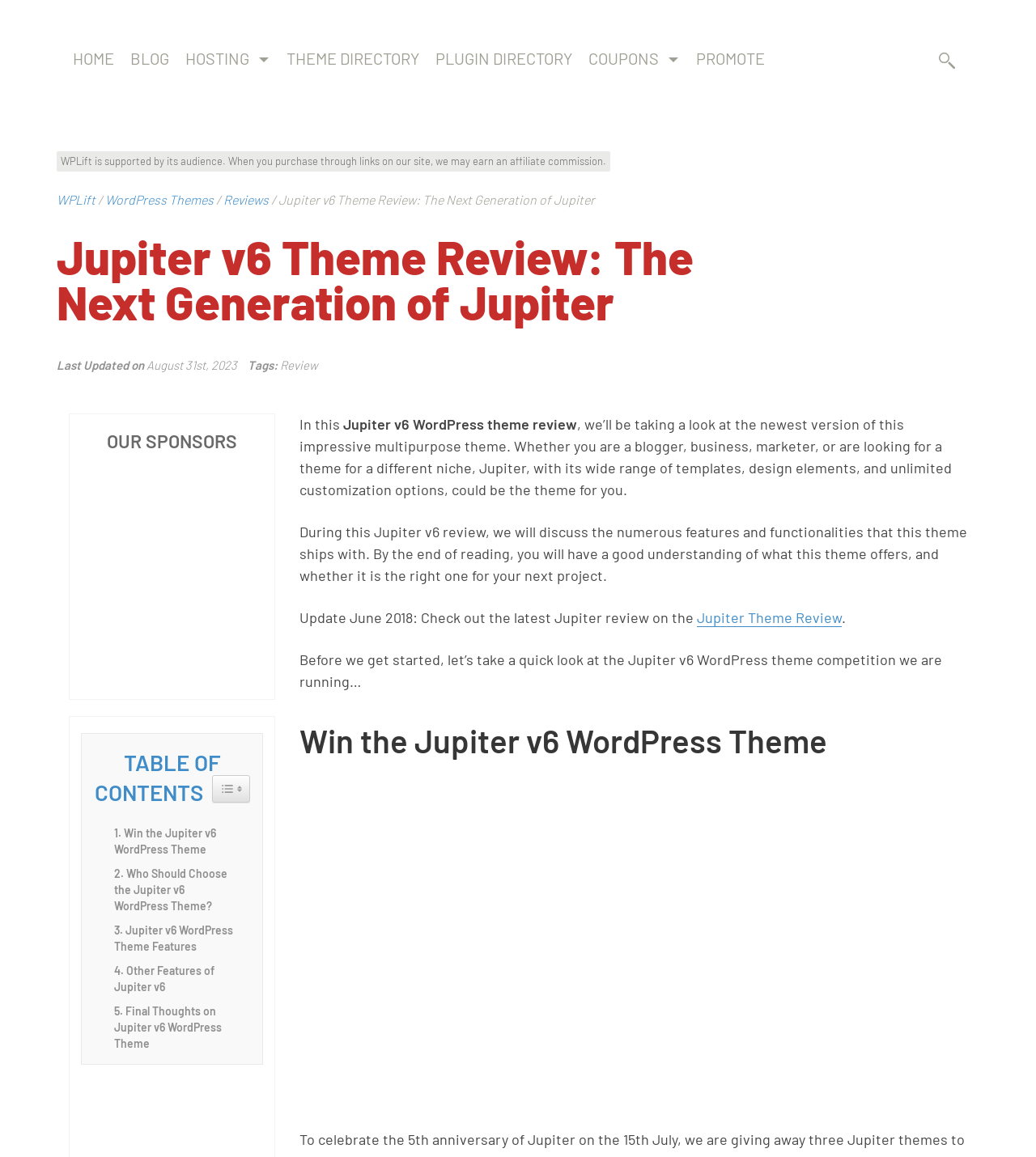Determine the bounding box coordinates of the clickable element to achieve the following action: 'Check out the Jupiter Theme Review'. Provide the coordinates as four float values between 0 and 1, formatted as [left, top, right, bottom].

[0.673, 0.526, 0.812, 0.542]